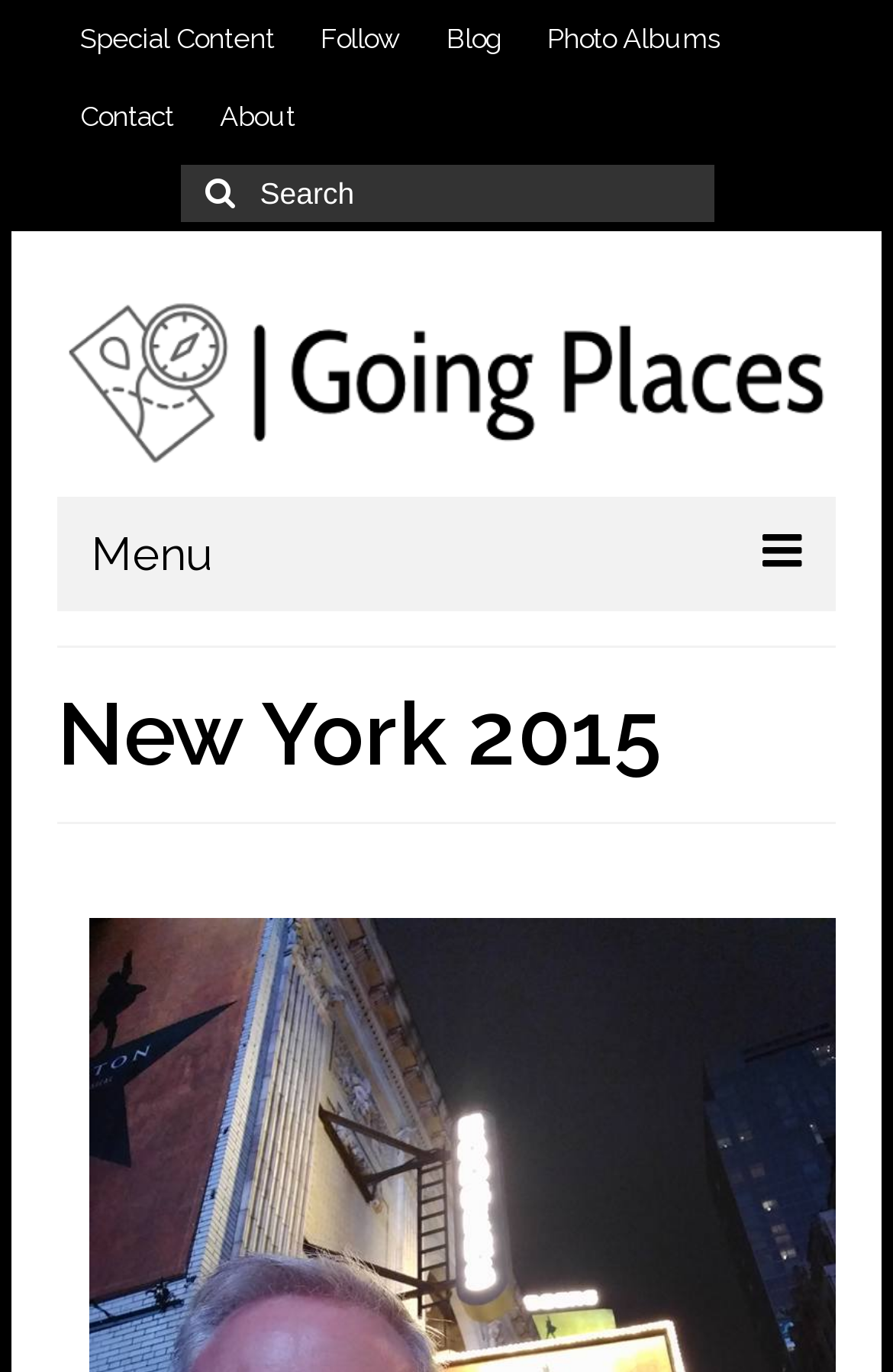What is the purpose of the textbox?
By examining the image, provide a one-word or phrase answer.

Search for: